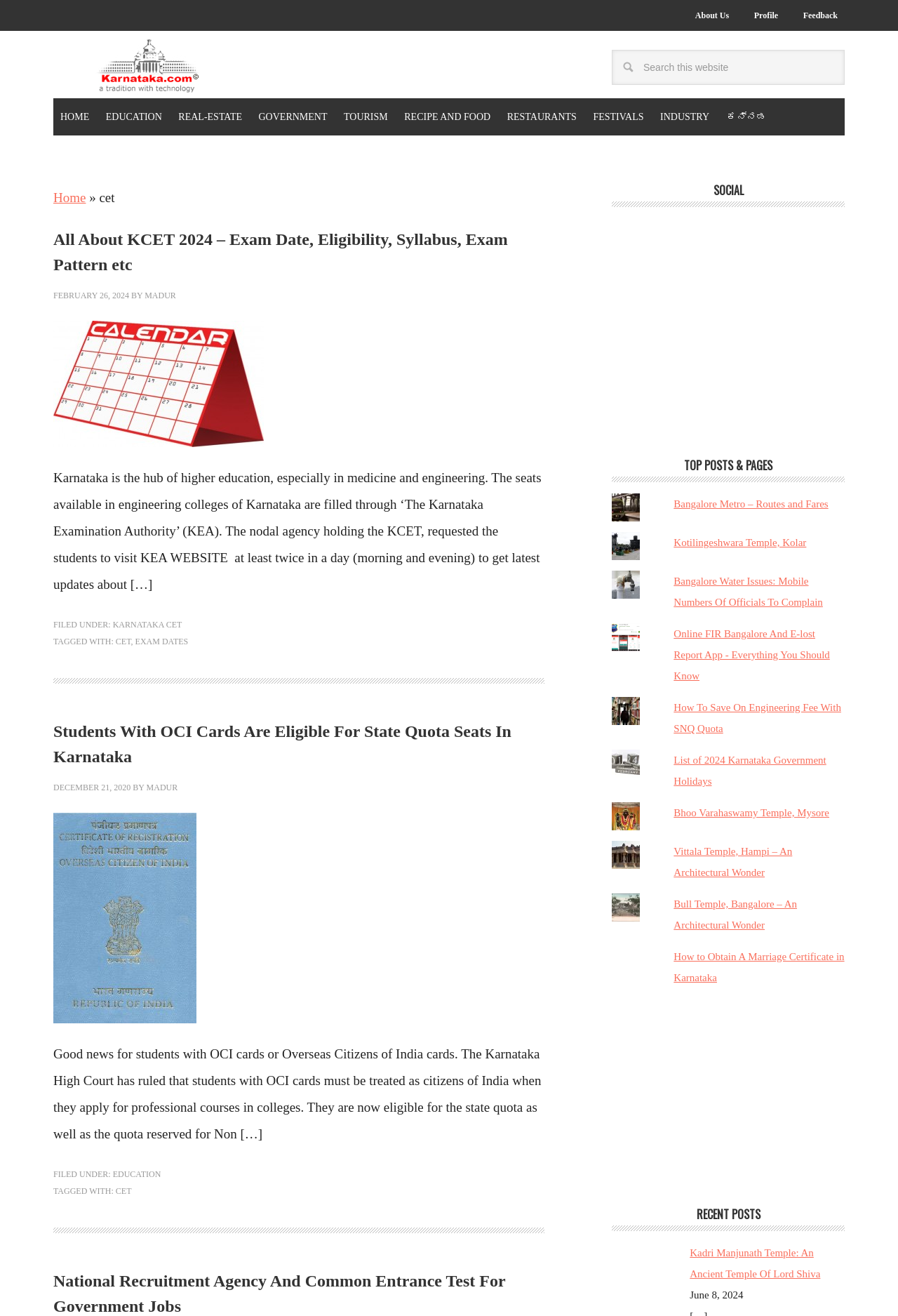What is the category of the article 'Students With OCI Cards Are Eligible For State Quota Seats In Karnataka'?
Deliver a detailed and extensive answer to the question.

The article 'Students With OCI Cards Are Eligible For State Quota Seats In Karnataka' is categorized under 'Education' as it deals with the eligibility of students with OCI cards for state quota seats in Karnataka.